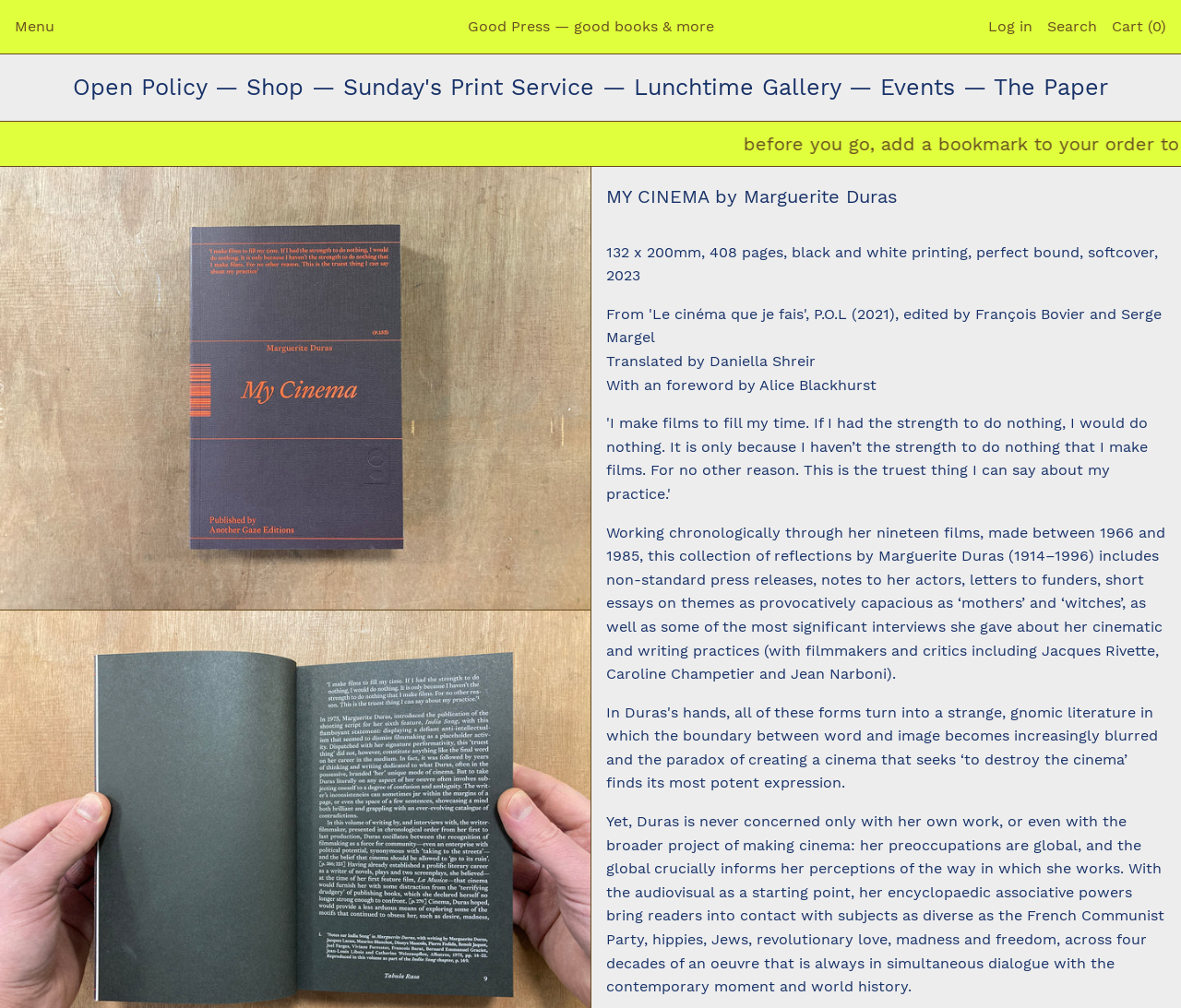Provide the bounding box coordinates of the UI element that matches the description: "Open Policy".

[0.062, 0.073, 0.182, 0.099]